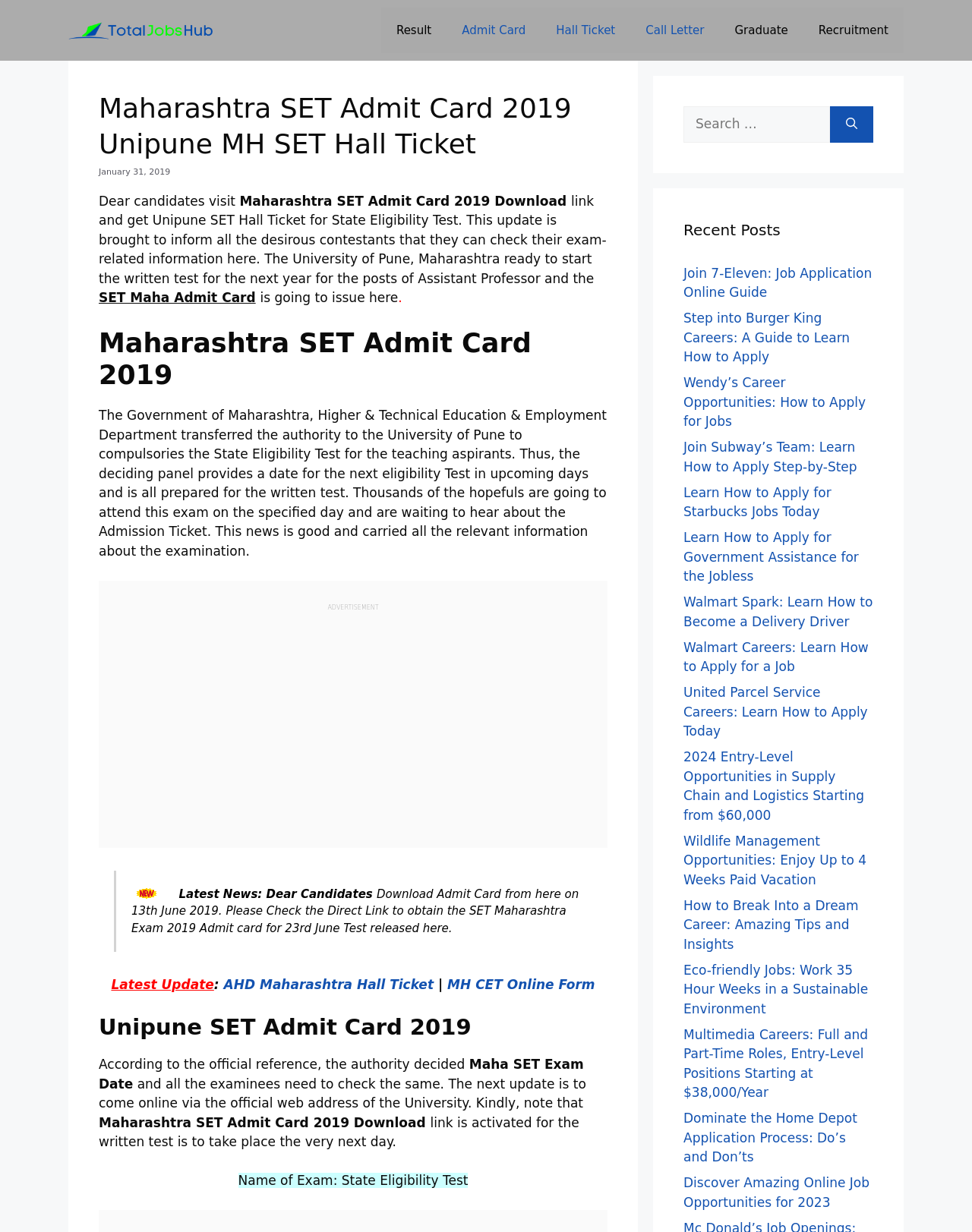Provide the bounding box coordinates of the HTML element this sentence describes: "Call Letter".

[0.649, 0.006, 0.74, 0.043]